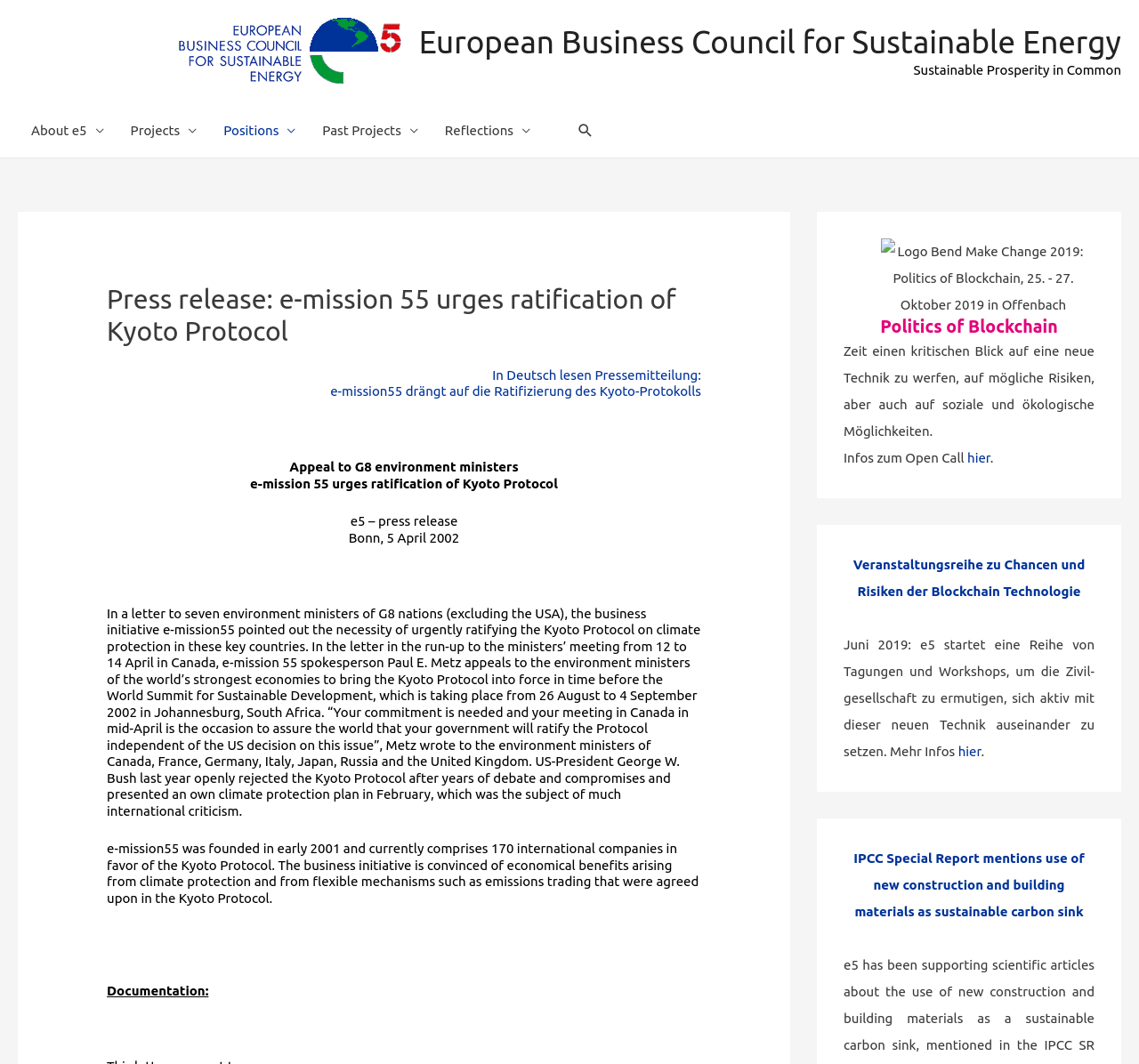Give a detailed account of the webpage, highlighting key information.

The webpage appears to be a press release from the European Business Council for Sustainable Energy, with a focus on the e-mission 55 initiative urging the ratification of the Kyoto Protocol. 

At the top of the page, there is a logo of the European Business Council for Sustainable Energy, accompanied by a link to the organization's website. Below this, there is a navigation menu with links to various sections of the website, including "About e5", "Projects", "Positions", "Past Projects", and "Reflections". 

To the right of the navigation menu, there is a search bar with a search icon and a label "Suche" (meaning "Search" in German). 

The main content of the page is divided into two sections. The first section is a press release with a heading "Press release: e-mission 55 urges ratification of Kyoto Protocol" and a subheading "Appeal to G8 environment ministers". The text describes a letter sent by e-mission 55 to seven environment ministers of G8 nations, urging them to ratify the Kyoto Protocol on climate protection. 

Below this, there is a section with information about e-mission 55, including its founding and its composition of 170 international companies in favor of the Kyoto Protocol. 

On the right side of the page, there is an image of a logo, "Logo Bend Make Change 2019", and some text in German, which appears to be an announcement for an event or conference related to blockchain technology. There are also some links to more information about the event. 

At the bottom of the page, there is a link to a special report from the IPCC (Intergovernmental Panel on Climate Change) mentioning the use of new construction and building materials as a sustainable carbon sink.